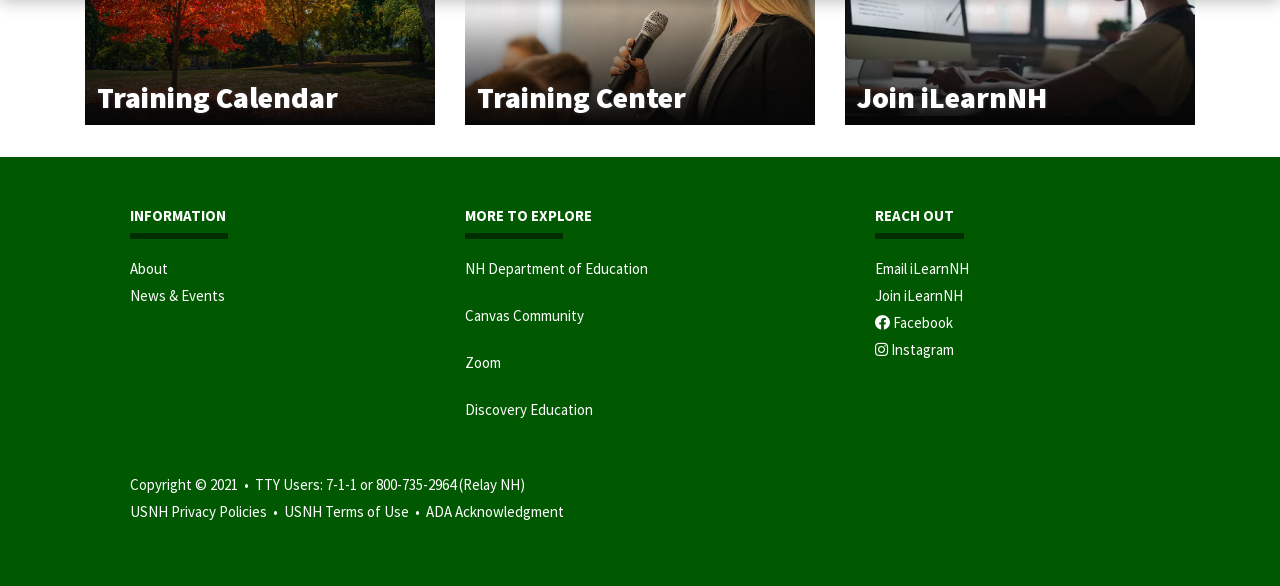What is the name of the training center?
Please answer using one word or phrase, based on the screenshot.

Training Center